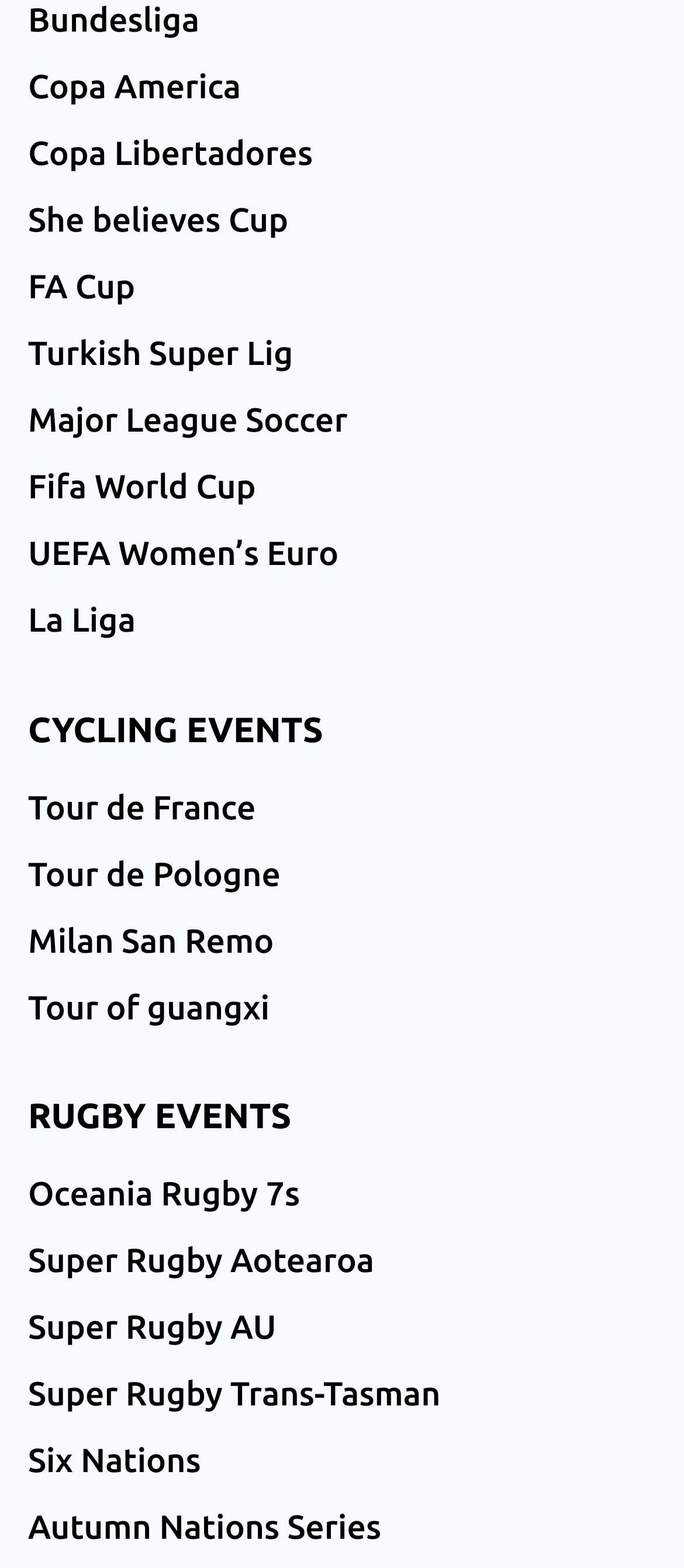Given the description of a UI element: "Milan San Remo", identify the bounding box coordinates of the matching element in the webpage screenshot.

[0.041, 0.578, 0.959, 0.621]